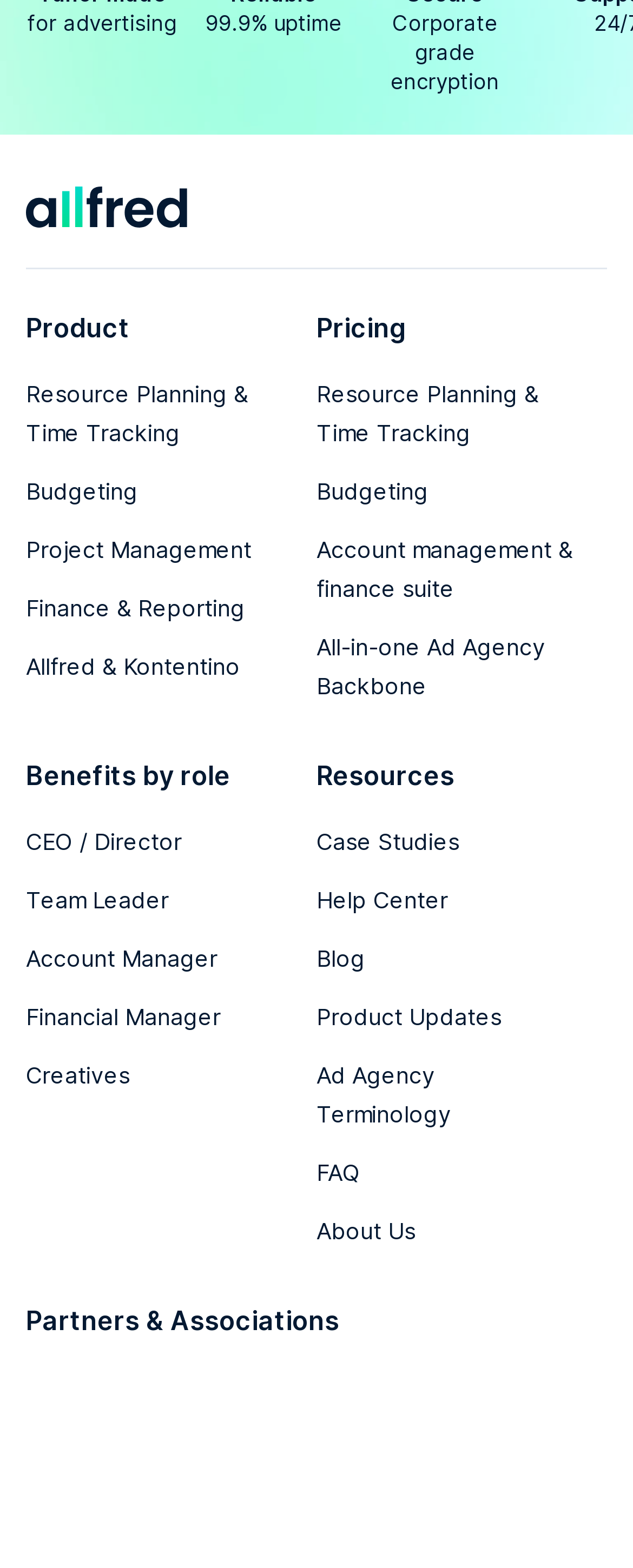Given the description "Product Updates", determine the bounding box of the corresponding UI element.

[0.5, 0.64, 0.792, 0.657]